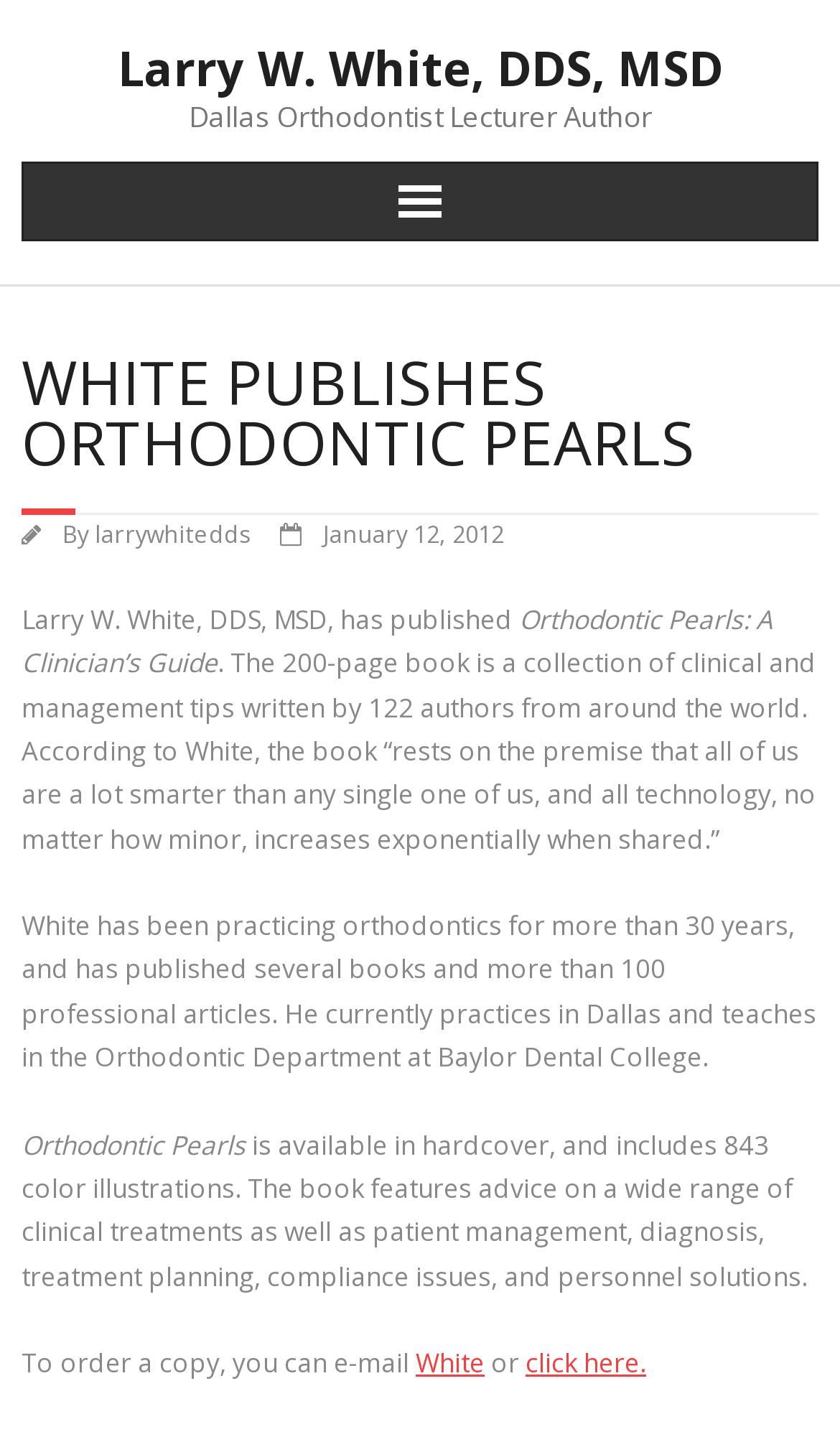Using the element description: "click here.", determine the bounding box coordinates for the specified UI element. The coordinates should be four float numbers between 0 and 1, [left, top, right, bottom].

[0.626, 0.936, 0.769, 0.961]